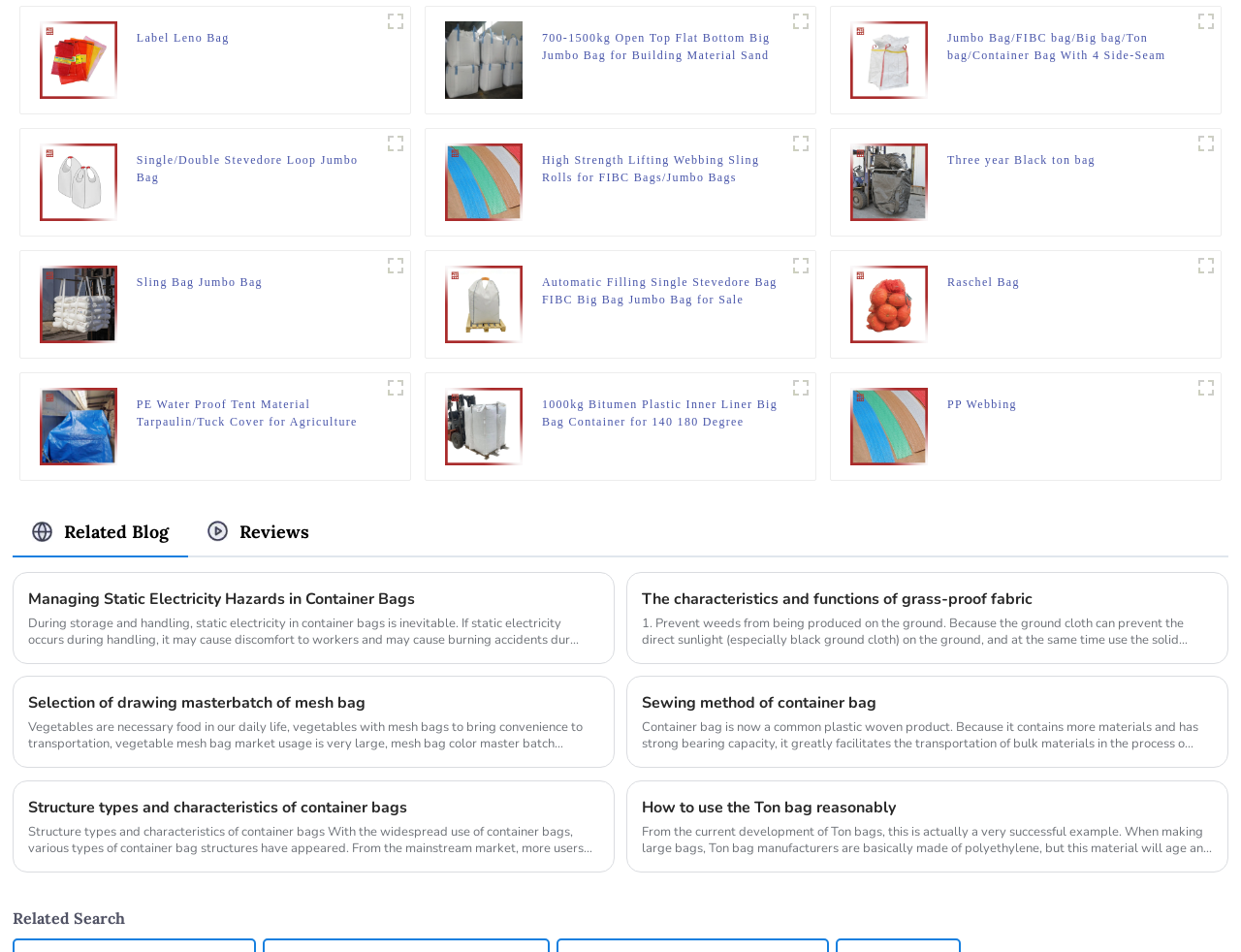Identify the bounding box coordinates of the region I need to click to complete this instruction: "Check the 'Save my name, email, and website in this browser for the next time I comment' checkbox".

None